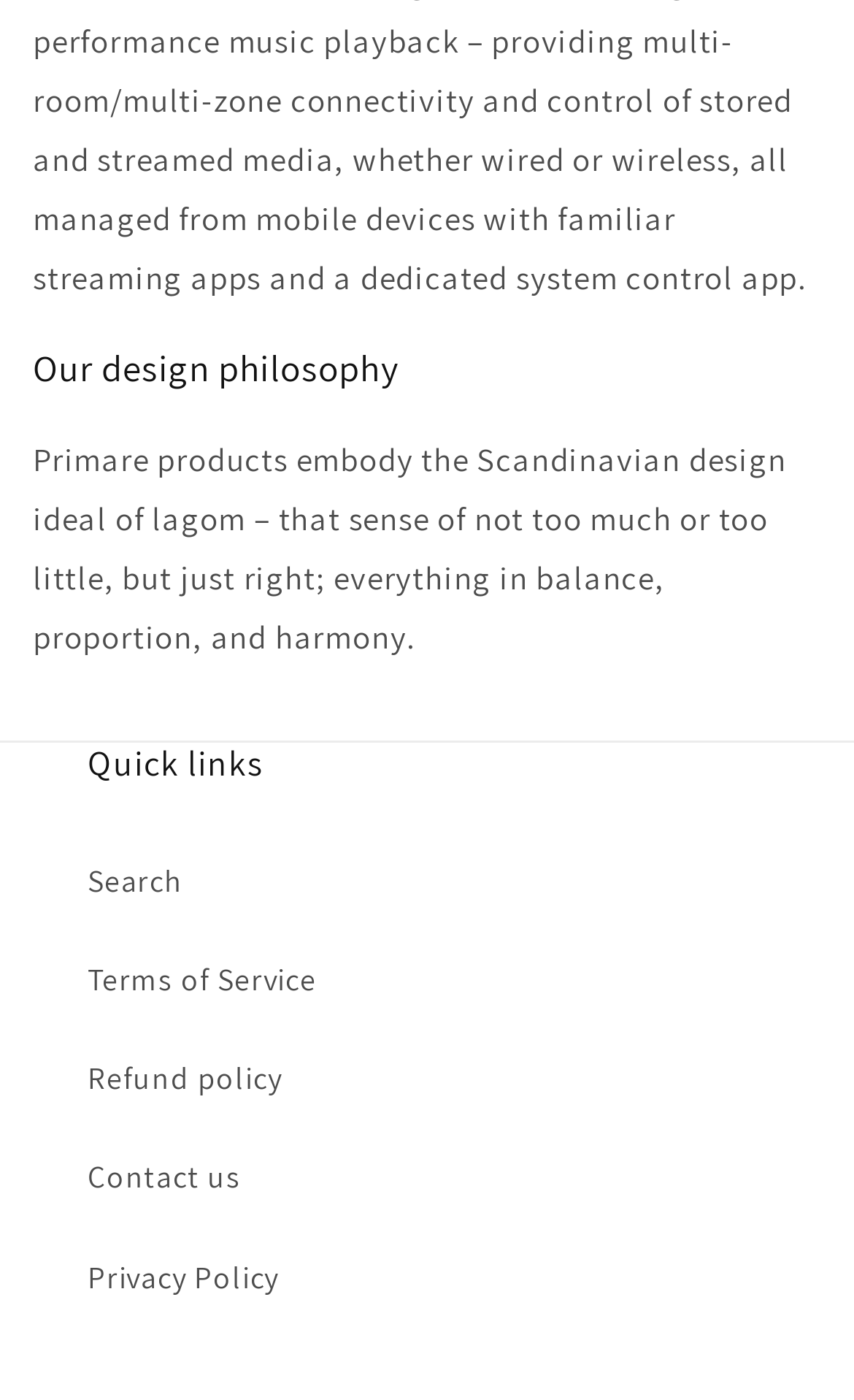Based on the element description: "Refund policy", identify the UI element and provide its bounding box coordinates. Use four float numbers between 0 and 1, [left, top, right, bottom].

[0.103, 0.736, 0.897, 0.806]